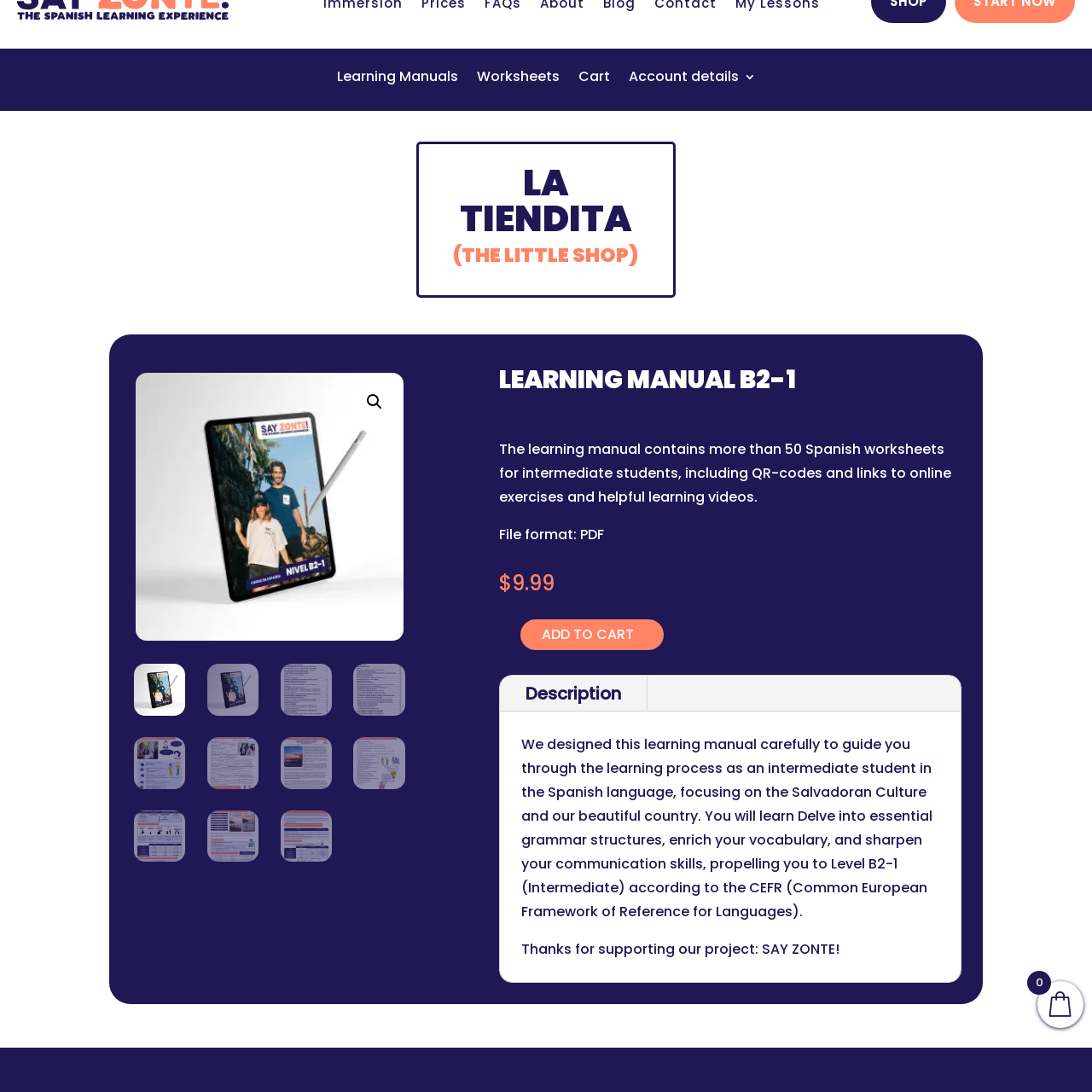Pay attention to the red boxed area, What is the purpose of the icon in the layout of the site? Provide a one-word or short phrase response.

enhance user navigation